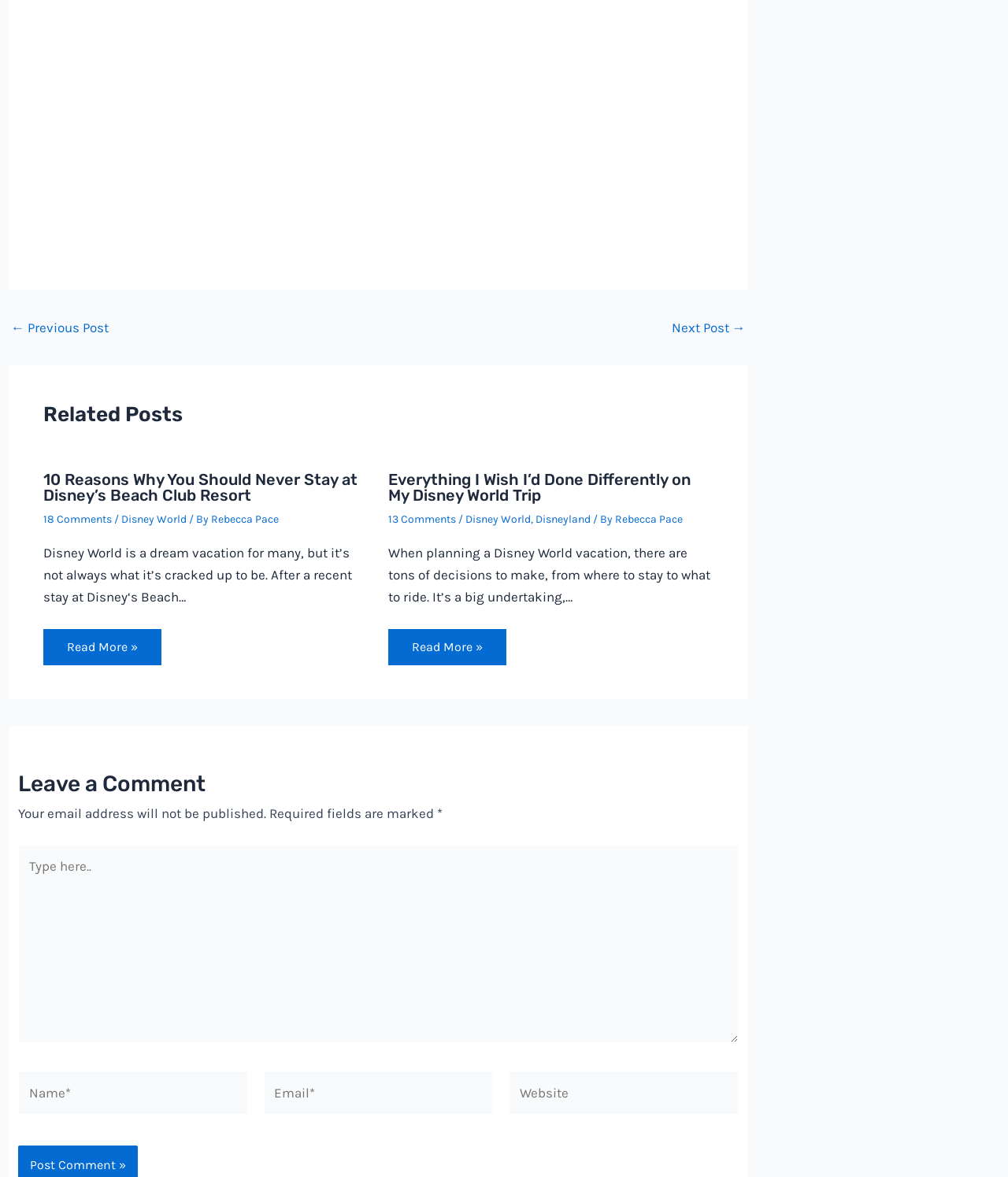Highlight the bounding box coordinates of the region I should click on to meet the following instruction: "Read the '10 Reasons Why You Should Never Stay at Disney’s Beach Club Resort' article".

[0.043, 0.4, 0.365, 0.449]